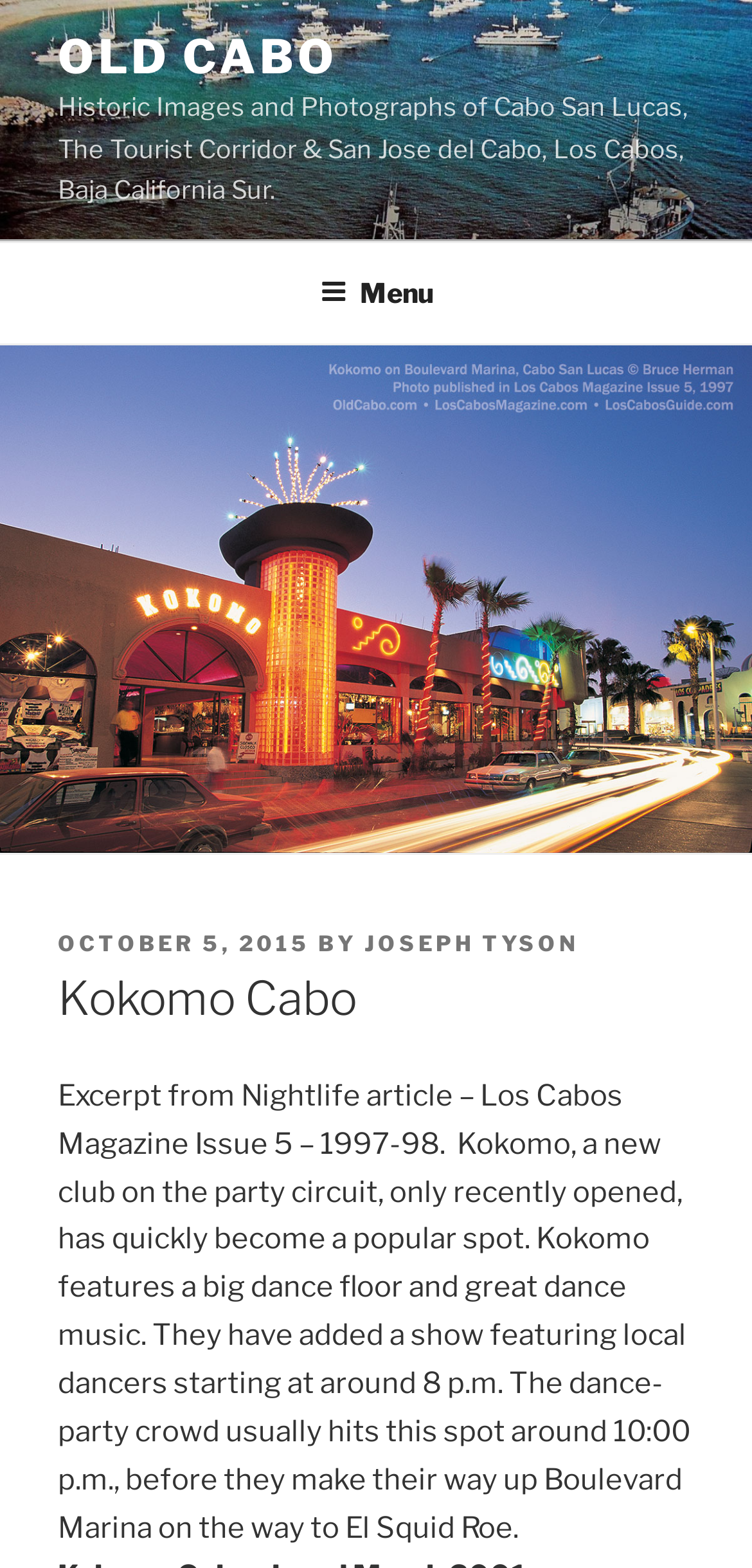Please answer the following question using a single word or phrase: What is featured at Kokomo?

big dance floor and great dance music